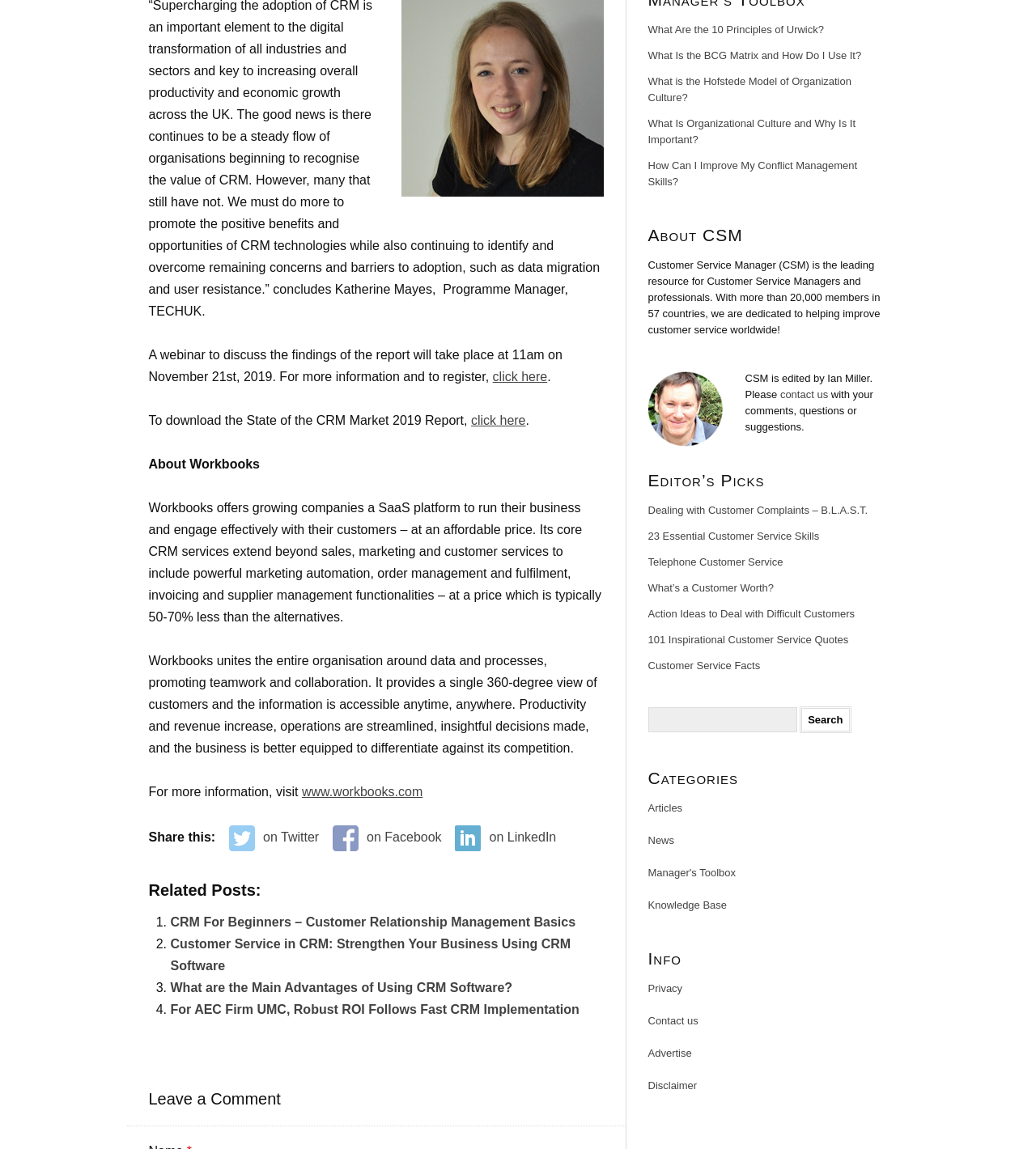Identify the bounding box coordinates for the UI element described by the following text: "Articles". Provide the coordinates as four float numbers between 0 and 1, in the format [left, top, right, bottom].

[0.625, 0.698, 0.659, 0.708]